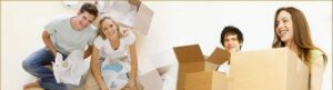What is the overall mood of the scene?
Please give a detailed and elaborate answer to the question.

The image depicts a cheerful and engaging scene, with the woman smiling and the overall atmosphere conveying a sense of teamwork and emotional relief, which aligns with the message of making moving easy and stress-free.